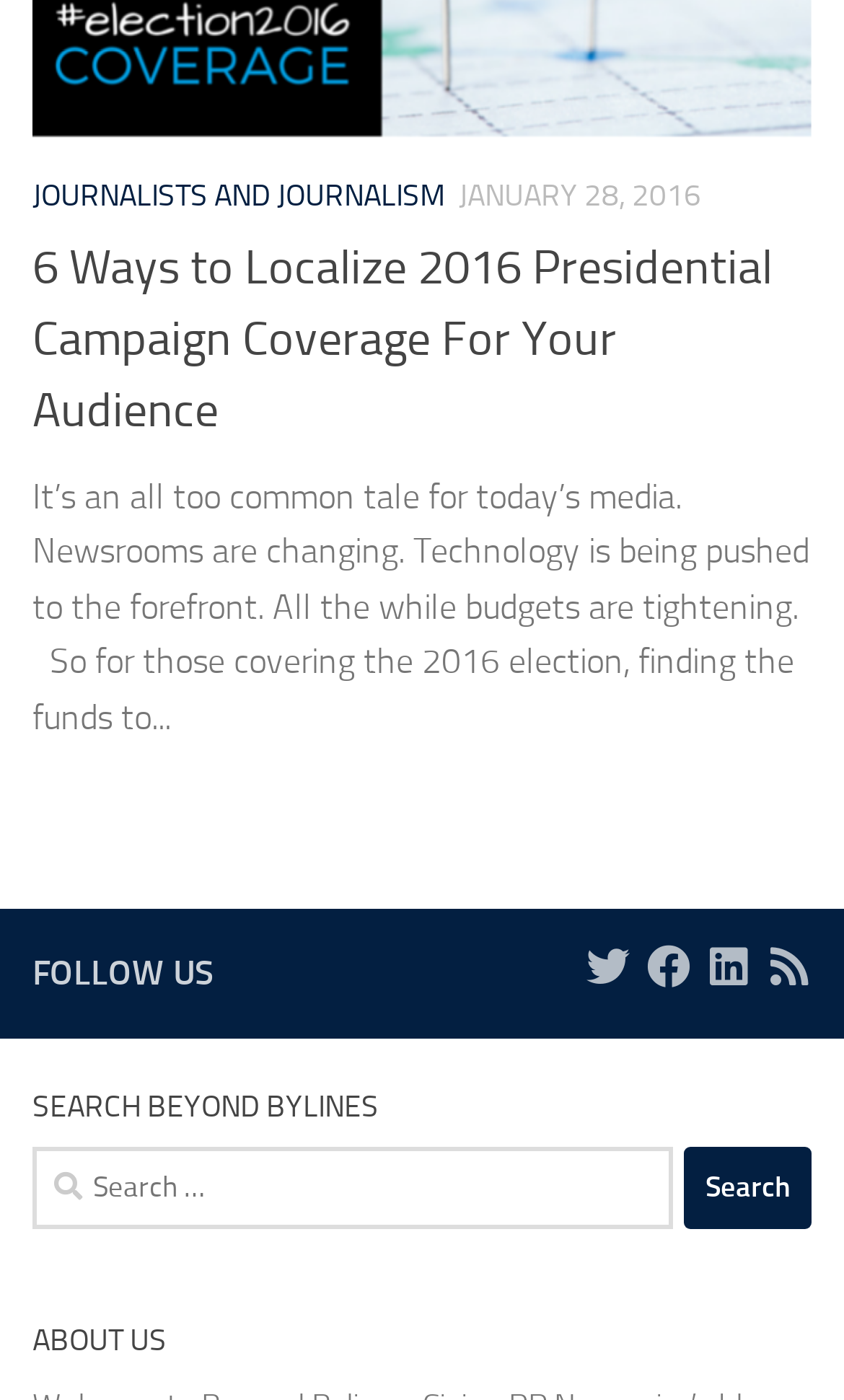Provide the bounding box coordinates for the UI element that is described as: "Journalists and Journalism".

[0.038, 0.127, 0.528, 0.154]